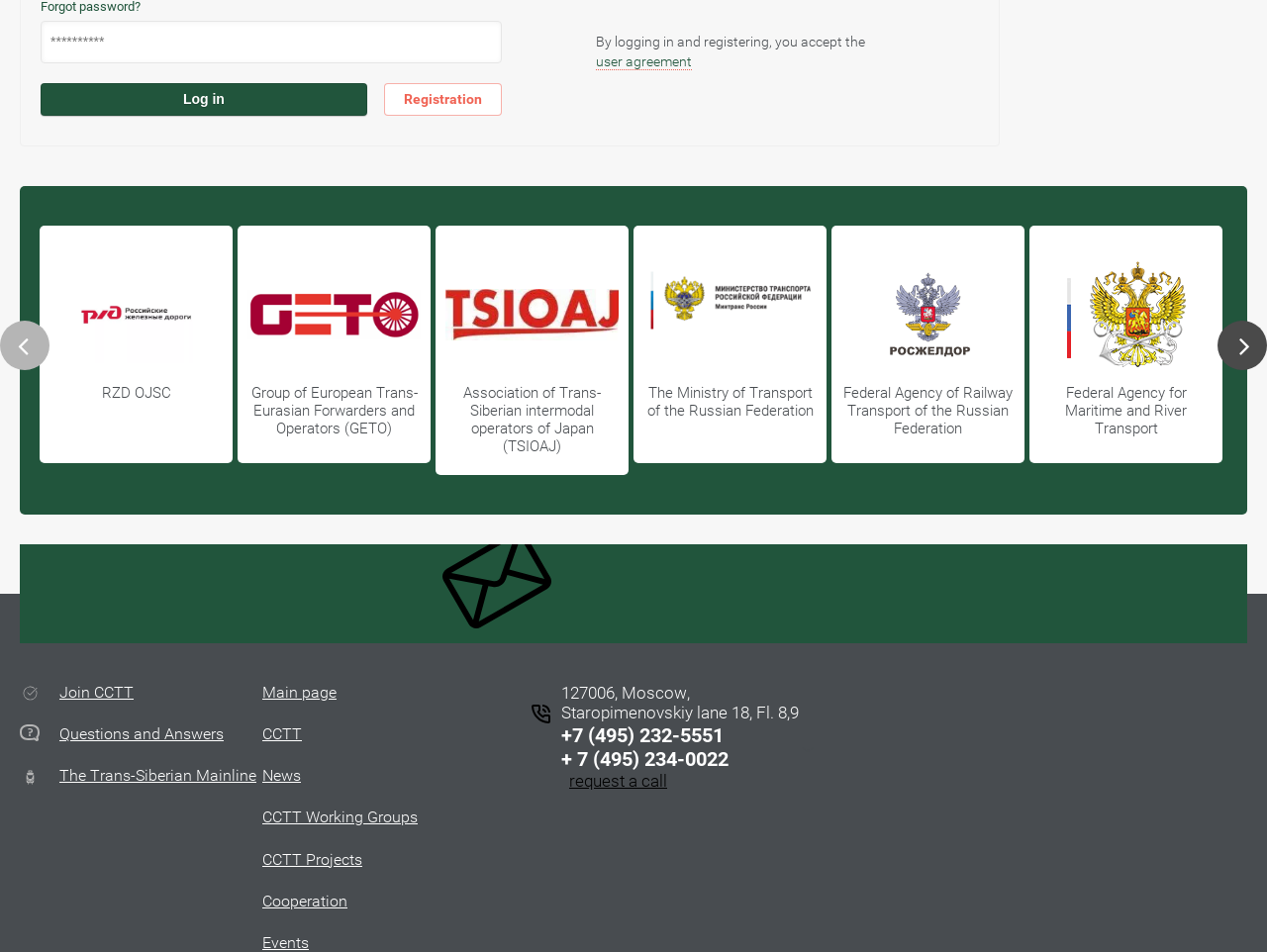Find the bounding box coordinates corresponding to the UI element with the description: "Registration". The coordinates should be formatted as [left, top, right, bottom], with values as floats between 0 and 1.

[0.303, 0.087, 0.396, 0.122]